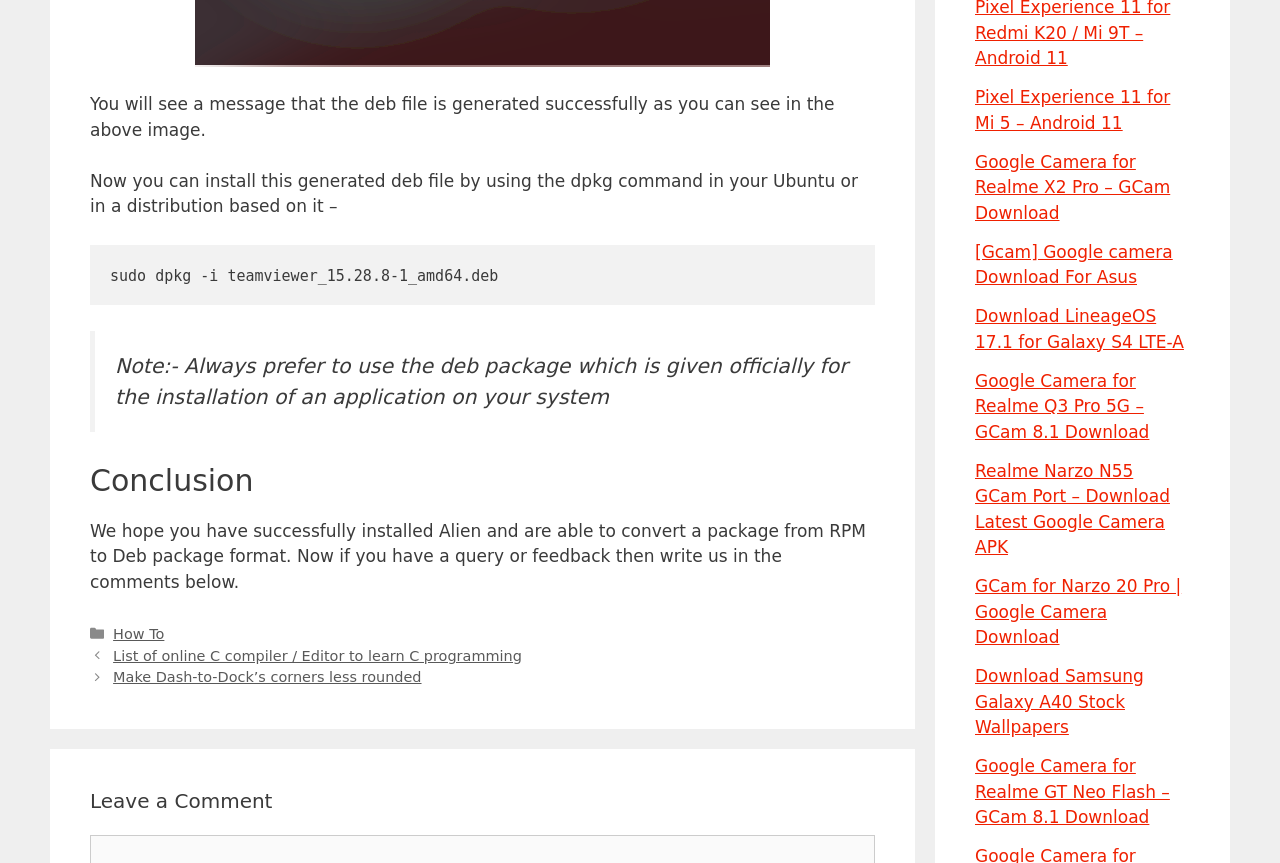Find the bounding box coordinates for the element that must be clicked to complete the instruction: "Click on 'Posts'". The coordinates should be four float numbers between 0 and 1, indicated as [left, top, right, bottom].

[0.07, 0.748, 0.684, 0.799]